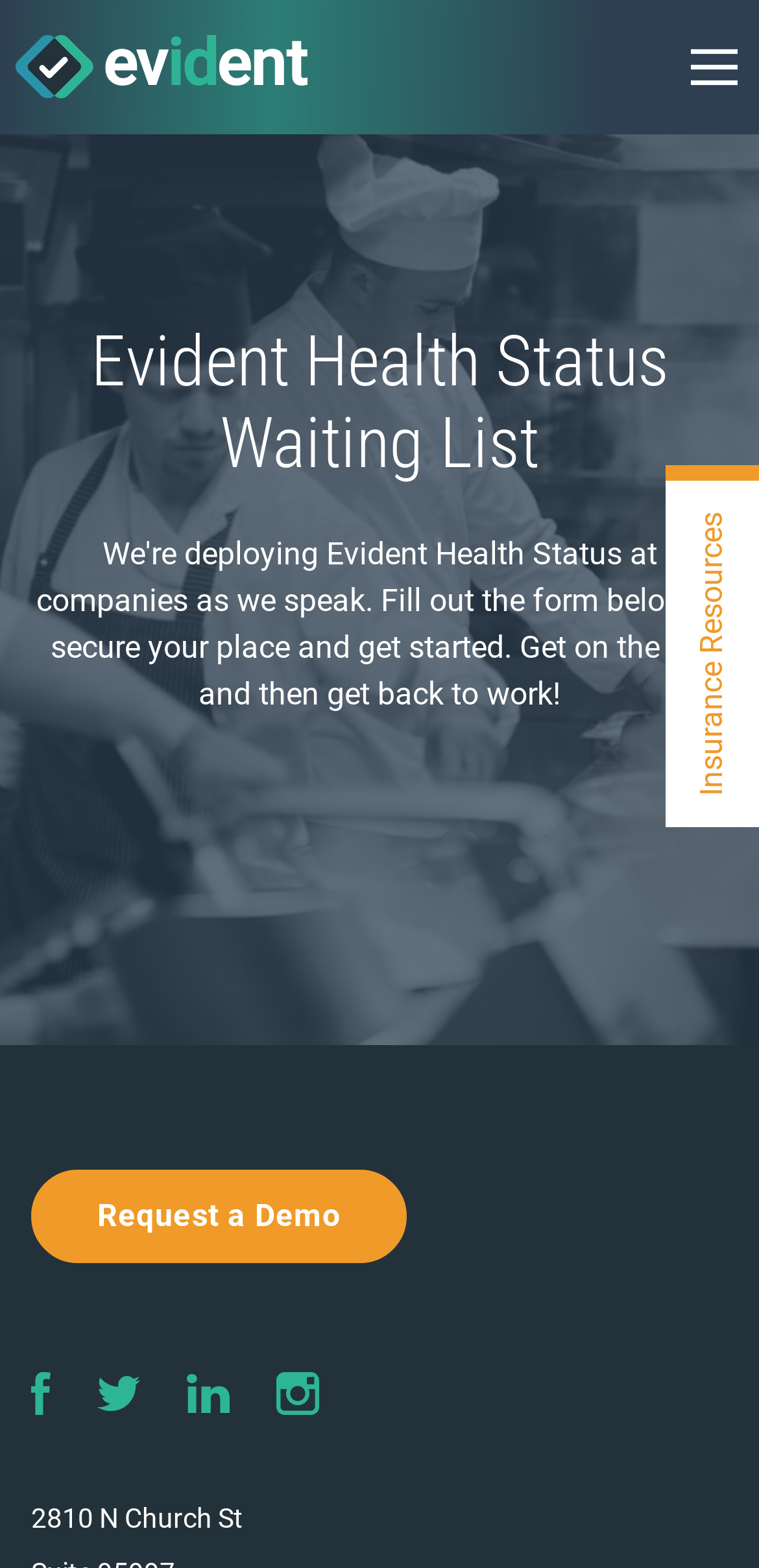Please answer the following question using a single word or phrase: 
What is the purpose of the 'Request a Demo' link?

To request a demo